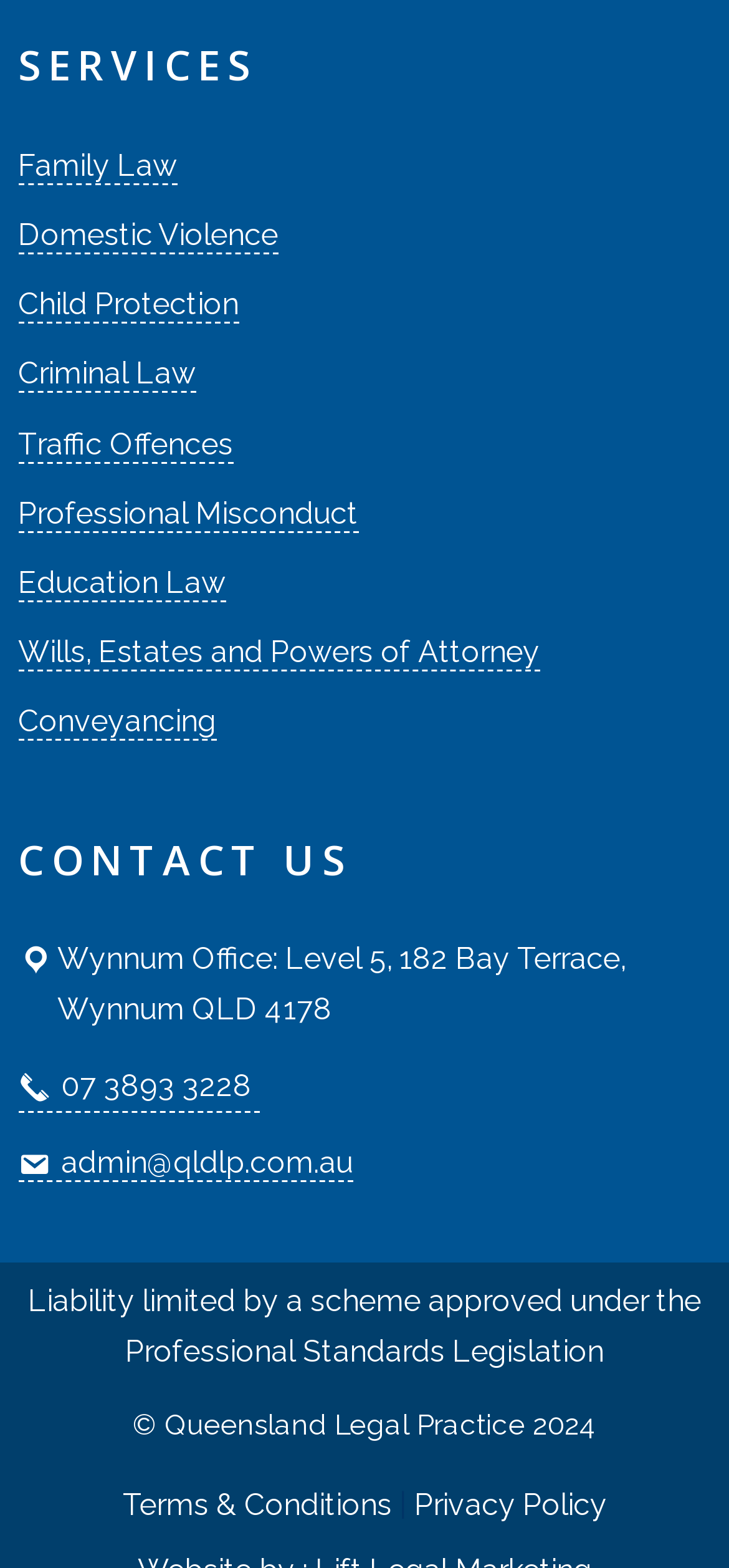Locate the bounding box of the user interface element based on this description: "admin@qldlp.com.au".

[0.025, 0.73, 0.484, 0.754]